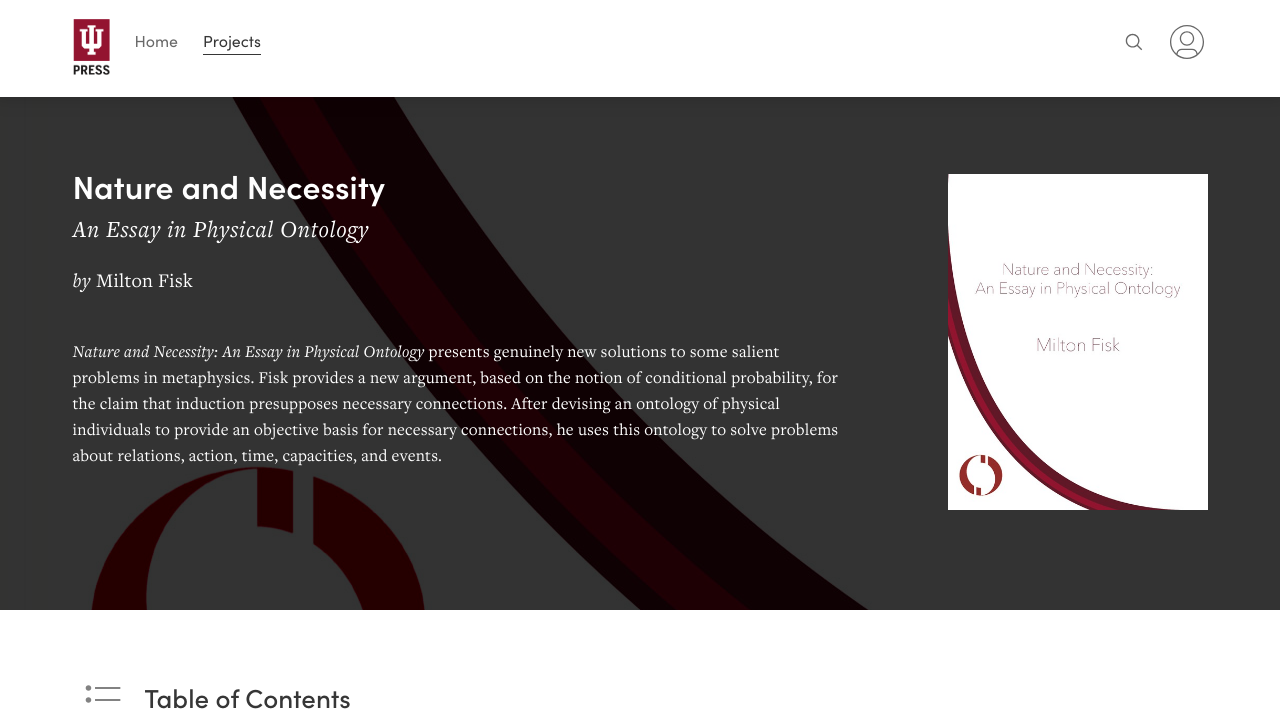Find and generate the main title of the webpage.

Nature and Necessity